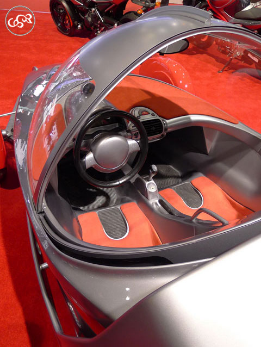Provide a rich and detailed narrative of the image.

The image showcases the innovative interior of the "Two for 100," a unique vehicle designed by Franco Sbarro. This remarkable car features a futuristic bubble-like enclosure, highlighting its streamlined design; the transparent canopy offers a panoramic view, accentuating its modern aesthetic. Inside, the sleek dashboard is complemented by uniquely shaped seats, adorned with striking black and orange accents, enhancing its bold character. The minimalist steering wheel and controls reflect the car's emphasis on efficiency and user experience, aligning with Sbarro's vision of creating fuel-efficient vehicles. The overall presentation is enhanced by the vibrant red backdrop, making the vehicle stand out as a testament to creative automotive engineering and design.